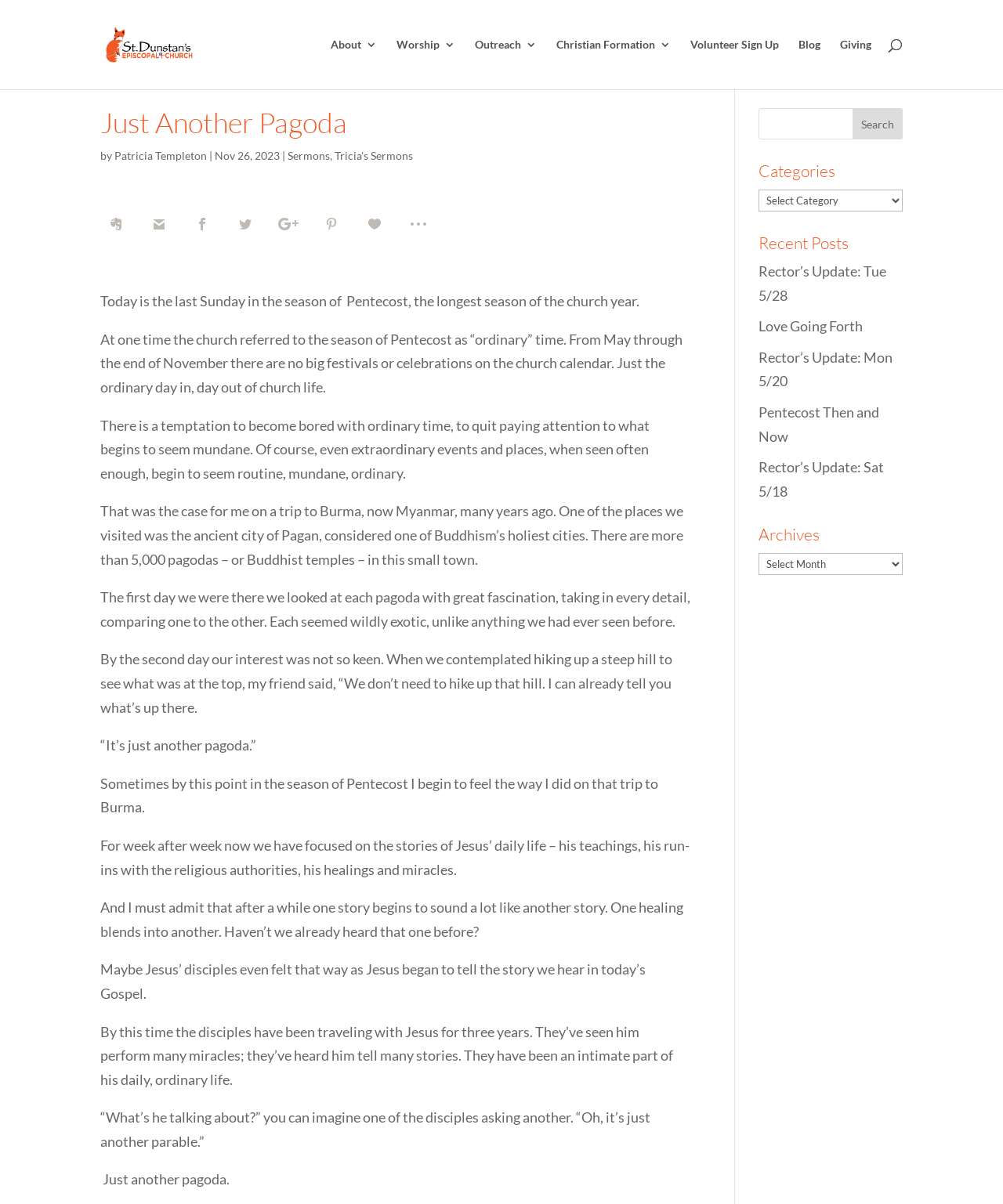Produce an elaborate caption capturing the essence of the webpage.

This webpage is about St. Dunstan's Episcopal Church, with a focus on a sermon or reflection by Patricia Templeton. At the top of the page, there is a logo and a link to the church's website, followed by a navigation menu with links to various sections such as "About", "Worship", "Outreach", and "Giving".

Below the navigation menu, there is a search bar and a heading that reads "Just Another Pagoda". The main content of the page is a series of paragraphs written by Patricia Templeton, which reflect on the season of Pentecost and the concept of "ordinary time" in the church calendar. The text is divided into several sections, each with a few sentences that explore the idea of becoming bored with routine and the importance of paying attention to the ordinary.

To the right of the main content, there are several sections, including a search bar, a list of categories, recent posts, and archives. The recent posts section lists several links to other articles or updates, including "Rector's Update" and "Pentecost Then and Now". The archives section has a dropdown menu that allows users to select a specific month or year to view archived posts.

Throughout the page, there are several social media links and icons, including Facebook, Twitter, and Instagram, which are located at the top and bottom of the page. Overall, the webpage has a clean and simple design, with a focus on presenting the written content in a clear and readable format.